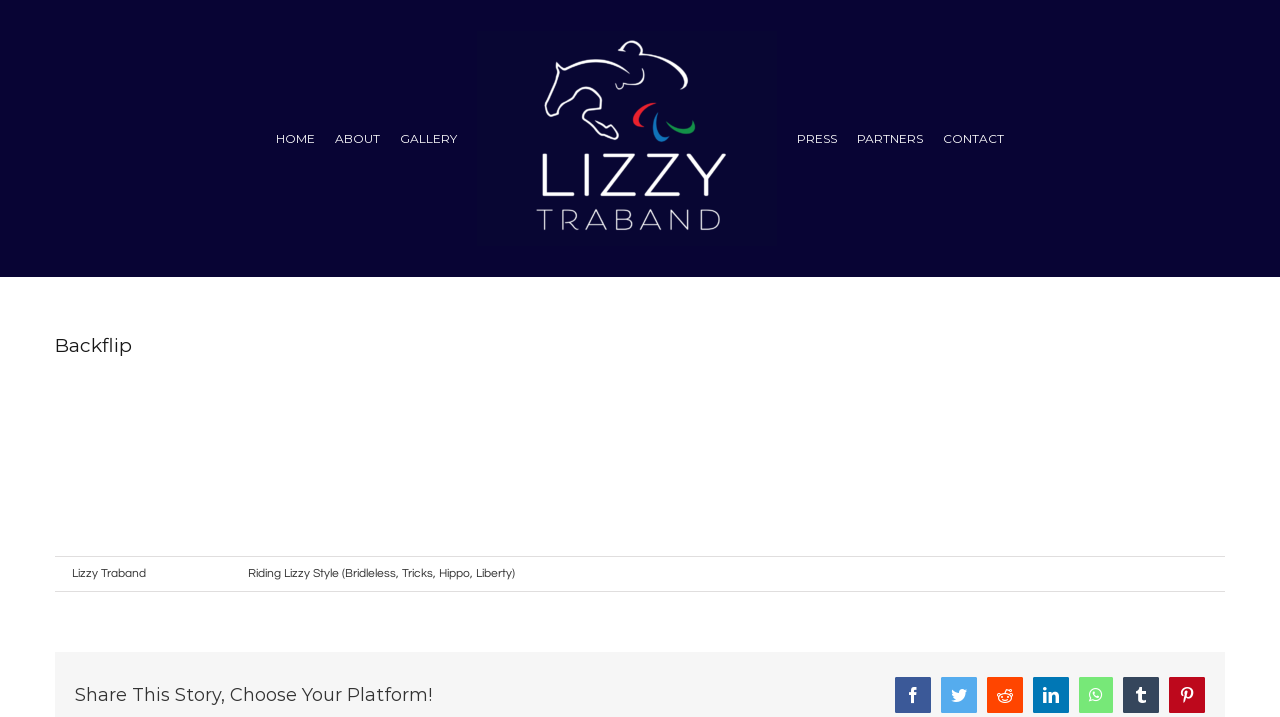Point out the bounding box coordinates of the section to click in order to follow this instruction: "share on Facebook".

[0.699, 0.944, 0.727, 0.994]